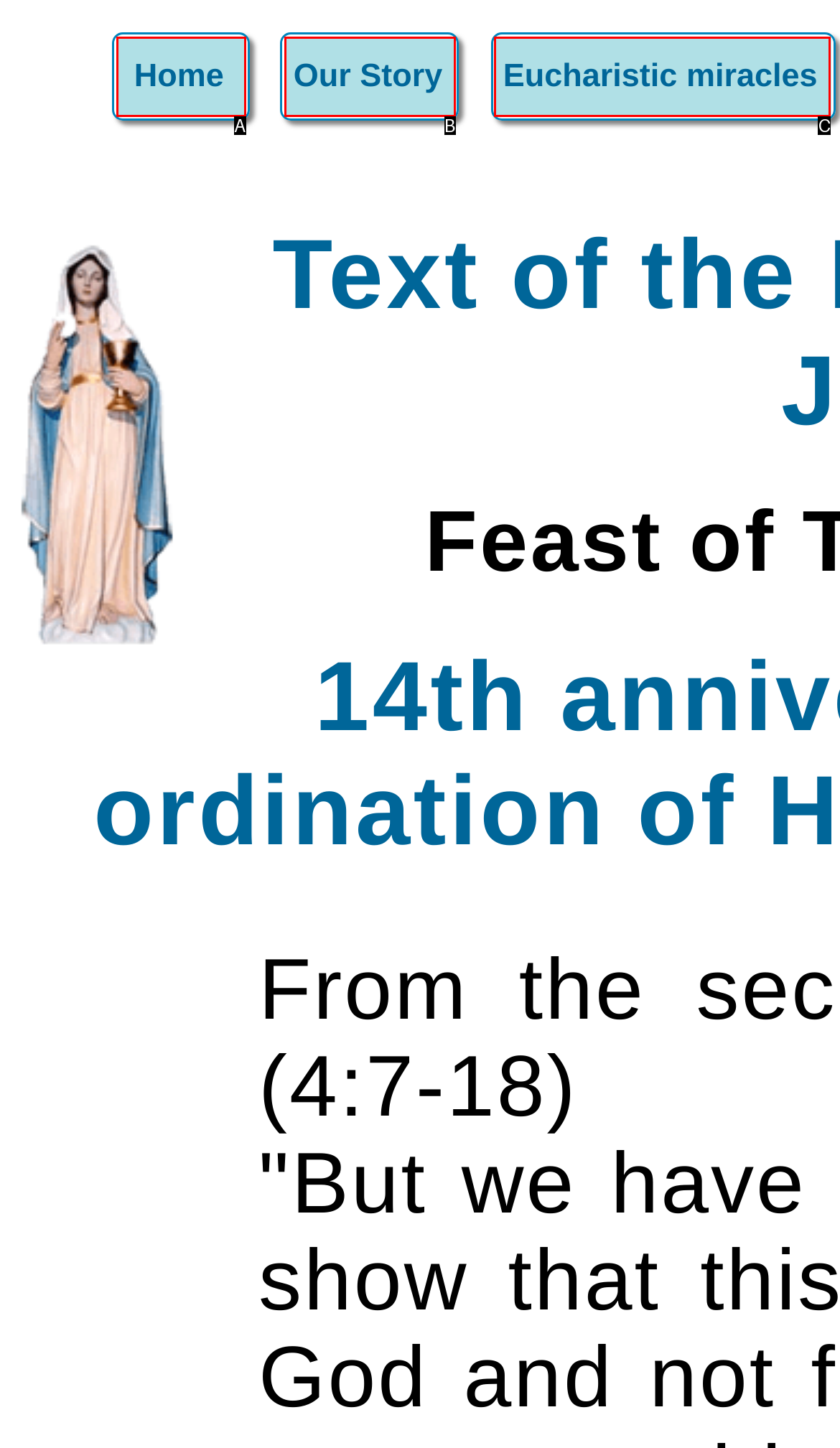Based on the description: Home, identify the matching HTML element. Reply with the letter of the correct option directly.

A